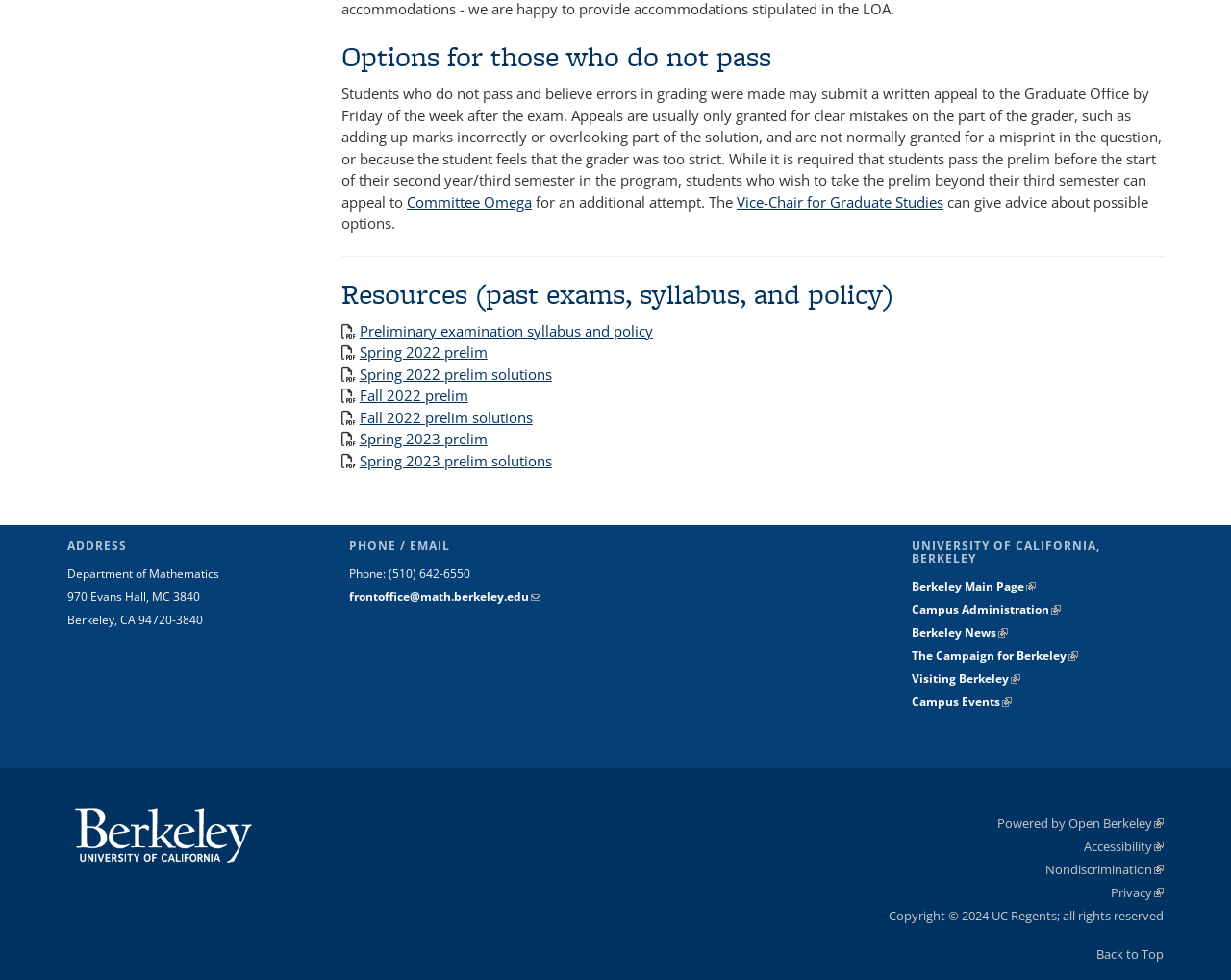Look at the image and write a detailed answer to the question: 
What is the purpose of submitting a written appeal to the Graduate Office?

According to the webpage, students who do not pass and believe errors in grading were made may submit a written appeal to the Graduate Office. This implies that the purpose of submitting a written appeal is to address potential grading errors.